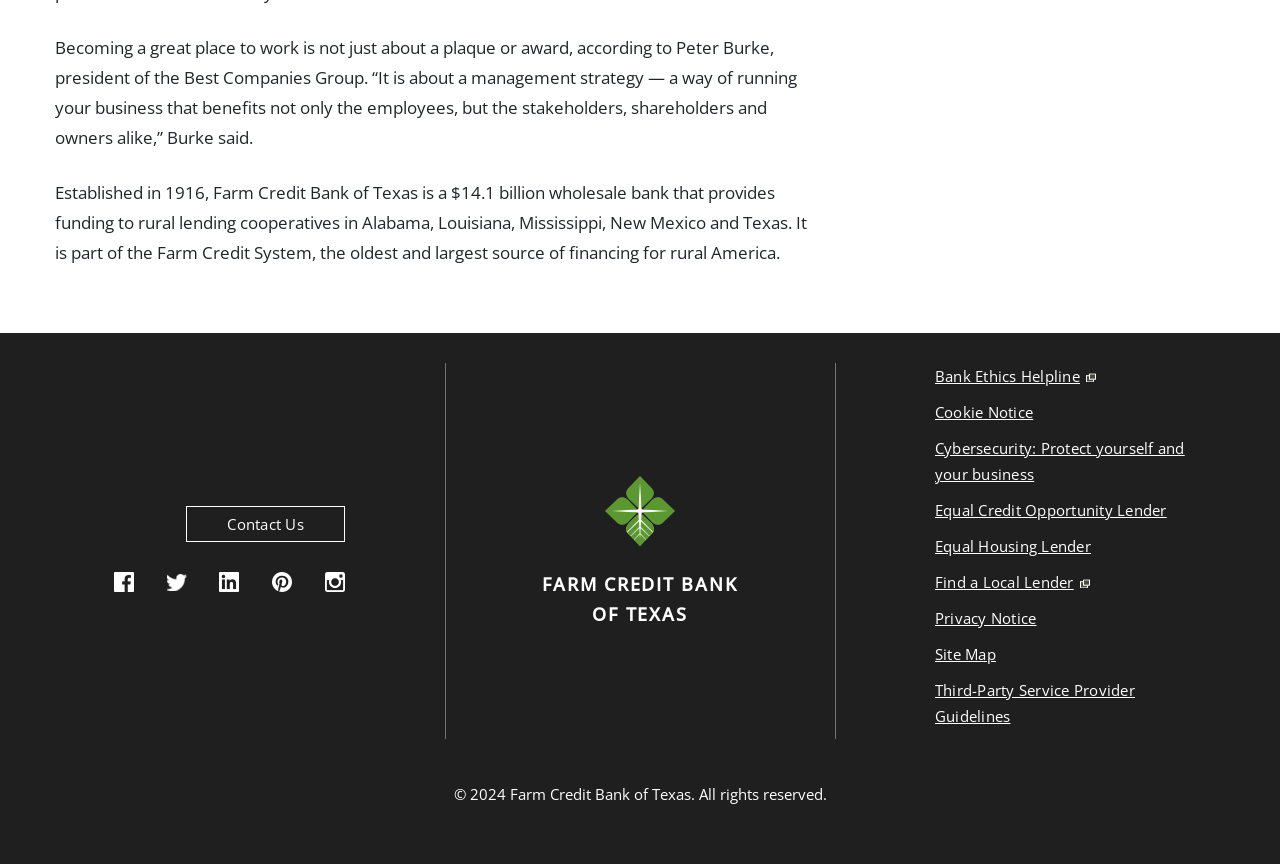Please find the bounding box coordinates of the element that you should click to achieve the following instruction: "Click Contact Us". The coordinates should be presented as four float numbers between 0 and 1: [left, top, right, bottom].

[0.146, 0.586, 0.27, 0.628]